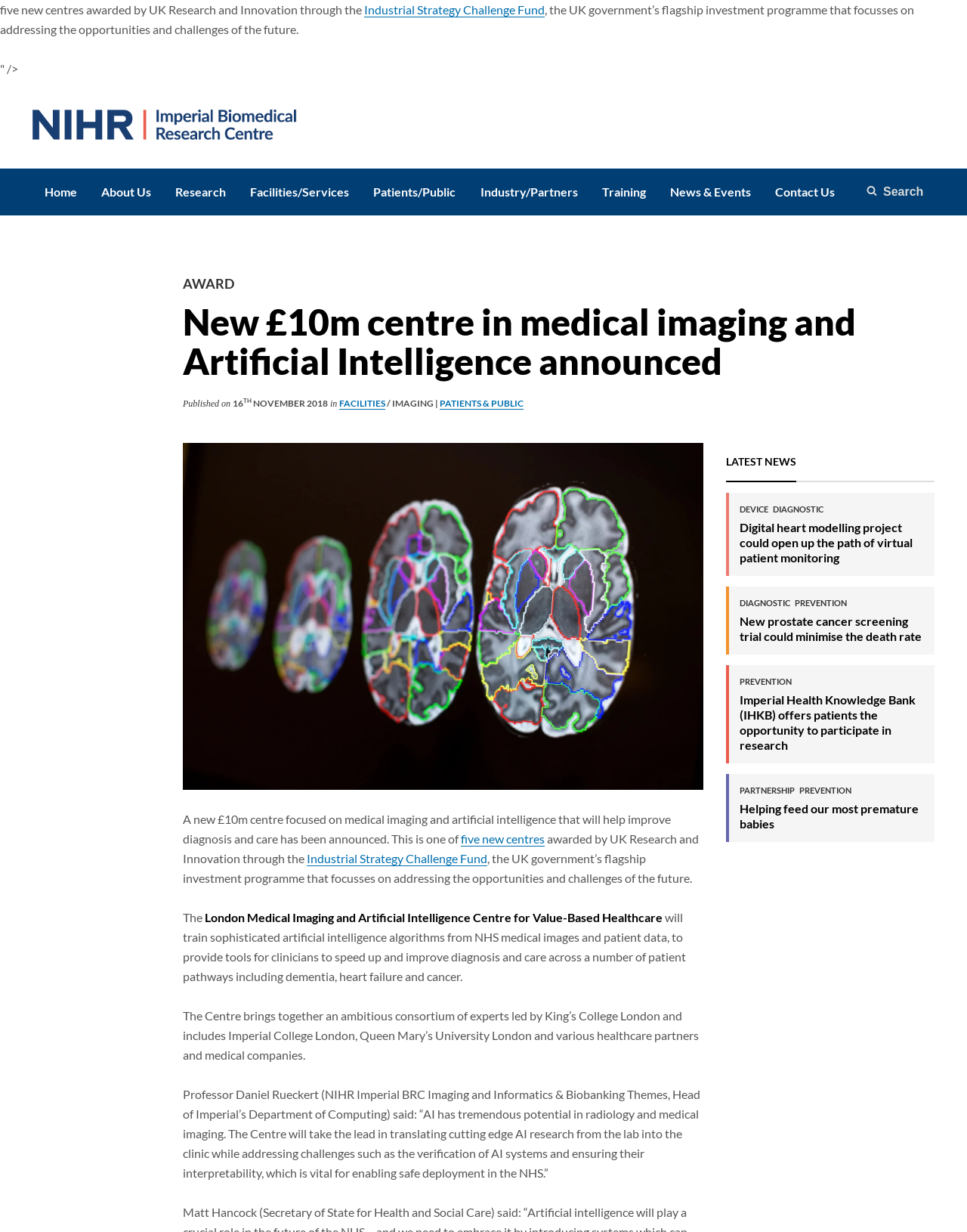Provide a thorough description of the webpage's content and layout.

The webpage is about the announcement of a new £10m centre focused on medical imaging and artificial intelligence, which aims to improve diagnosis and care. The centre is one of five new centres awarded by UK Research and Innovation through the Industrial Strategy Challenge Fund.

At the top of the page, there is a navigation menu with links to various sections, including Home, About Us, Research, Facilities/Services, Patients/Public, Industry/Partners, Training, News & Events, and Contact Us. Below the navigation menu, there is a search box.

The main content of the page is divided into two sections. The first section has a heading that reads "AWARD New £10m centre in medical imaging and Artificial Intelligence announced" and includes a link to the award. Below the heading, there is a paragraph of text that describes the centre and its goals. The text is accompanied by a figure, which is likely an image related to the centre.

The second section of the main content has a heading that reads "LATEST NEWS" and includes four news articles with headings and links to read more. The news articles are about various medical research projects, including digital heart modelling, prostate cancer screening, and a health knowledge bank.

Throughout the page, there are several links to other sections of the website, including the NHS logo, which links to the NHS website. The page also includes a textbox to search for specific content.